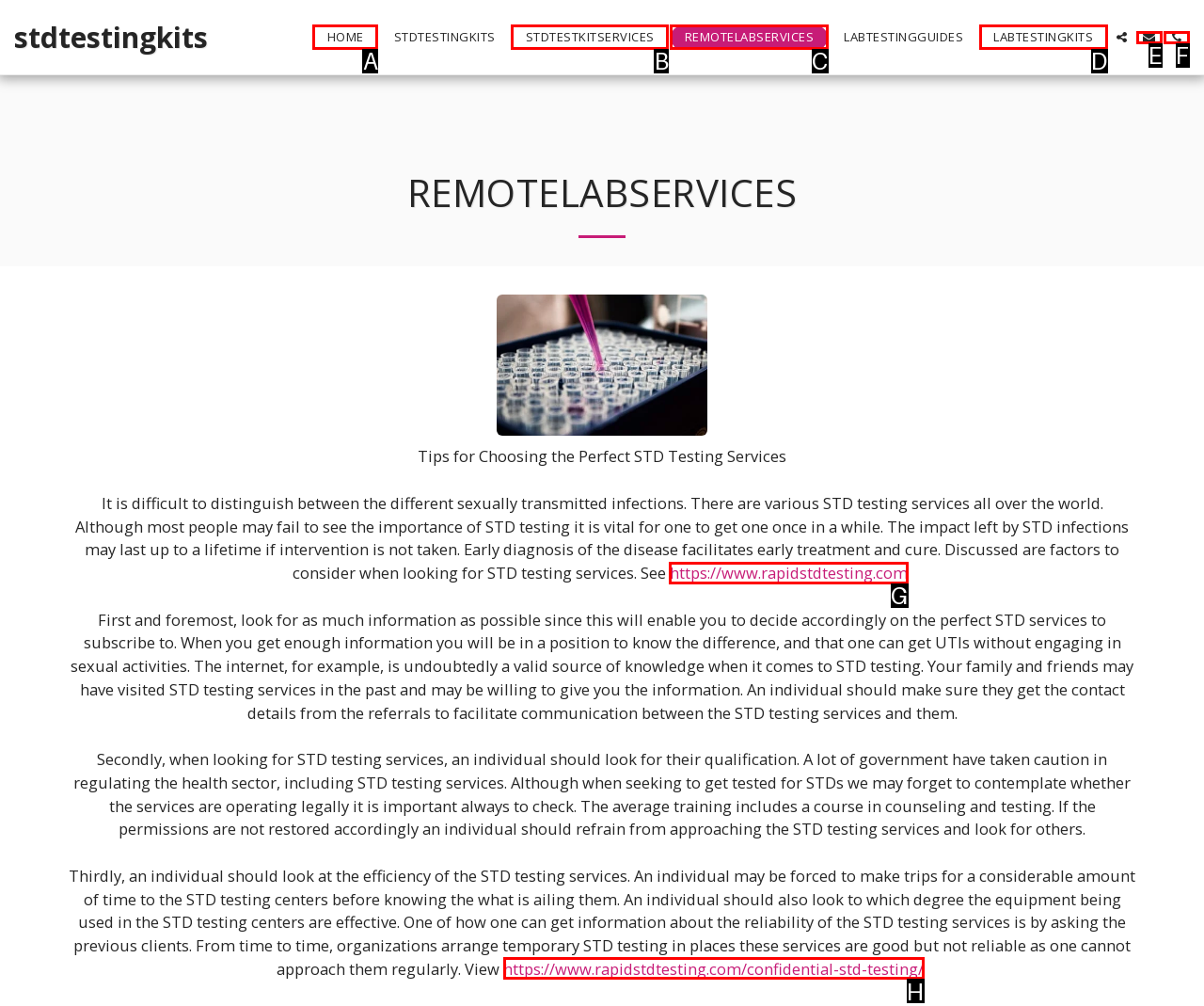For the task "Visit https://www.rapidstdtesting.com", which option's letter should you click? Answer with the letter only.

G